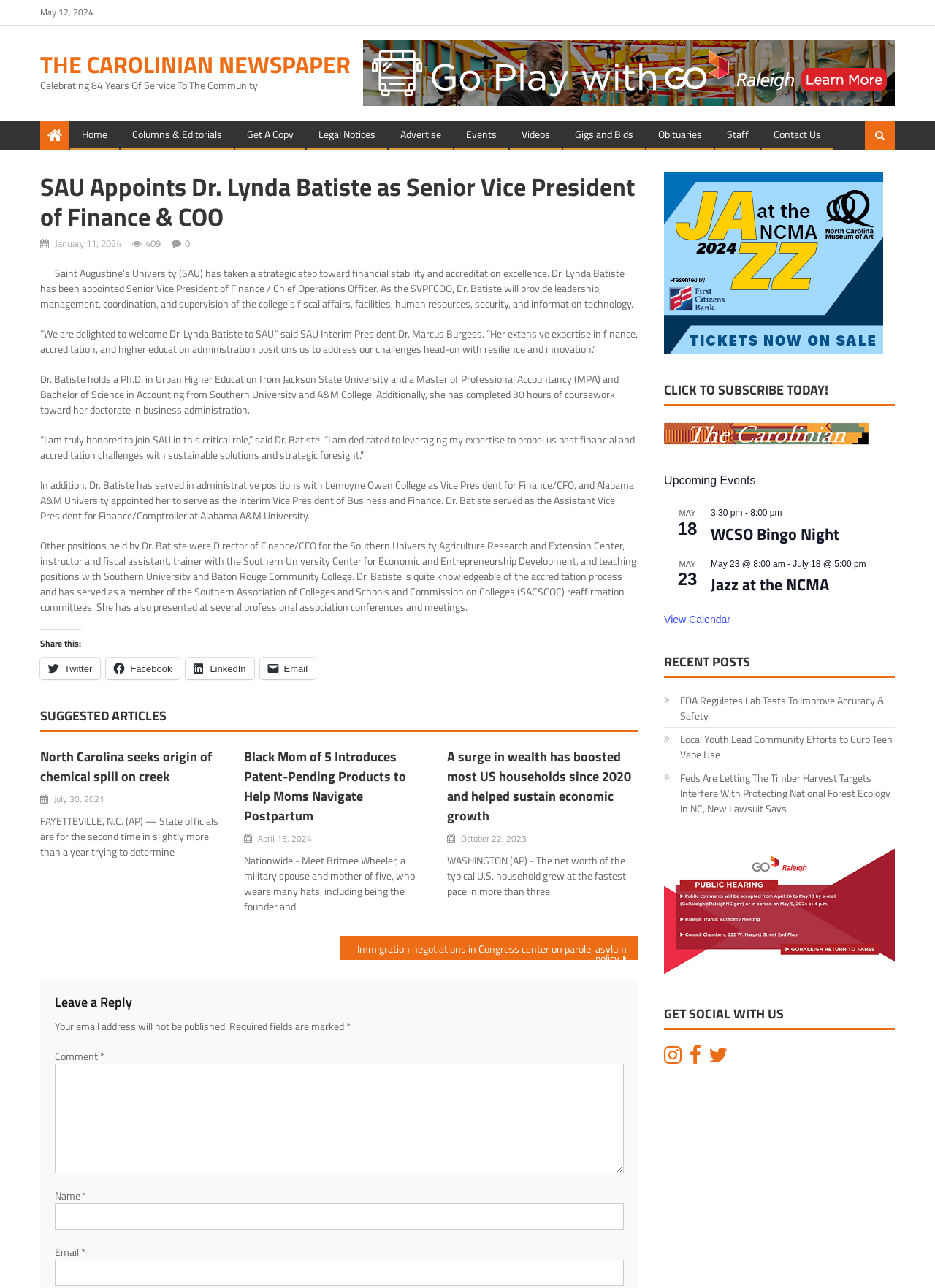What is the name of the organization where Dr. Batiste served as a member of the reaffirmation committees?
Please give a detailed answer to the question using the information shown in the image.

According to the webpage, Dr. Batiste has served as a member of the reaffirmation committees of the Southern Association of Colleges and Schools and Commission on Colleges (SACSCOC). This information is mentioned in the section describing Dr. Batiste's experience and expertise.